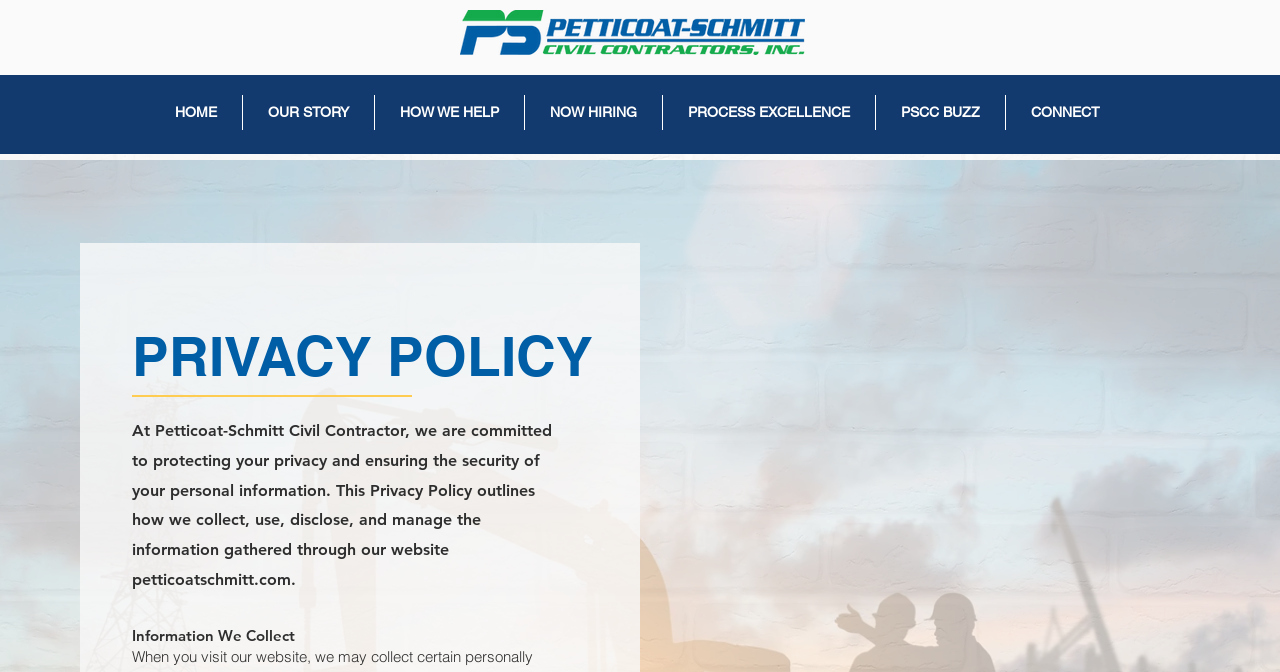Provide a brief response to the question using a single word or phrase: 
What is the name of the company?

Petticoat-Schmitt